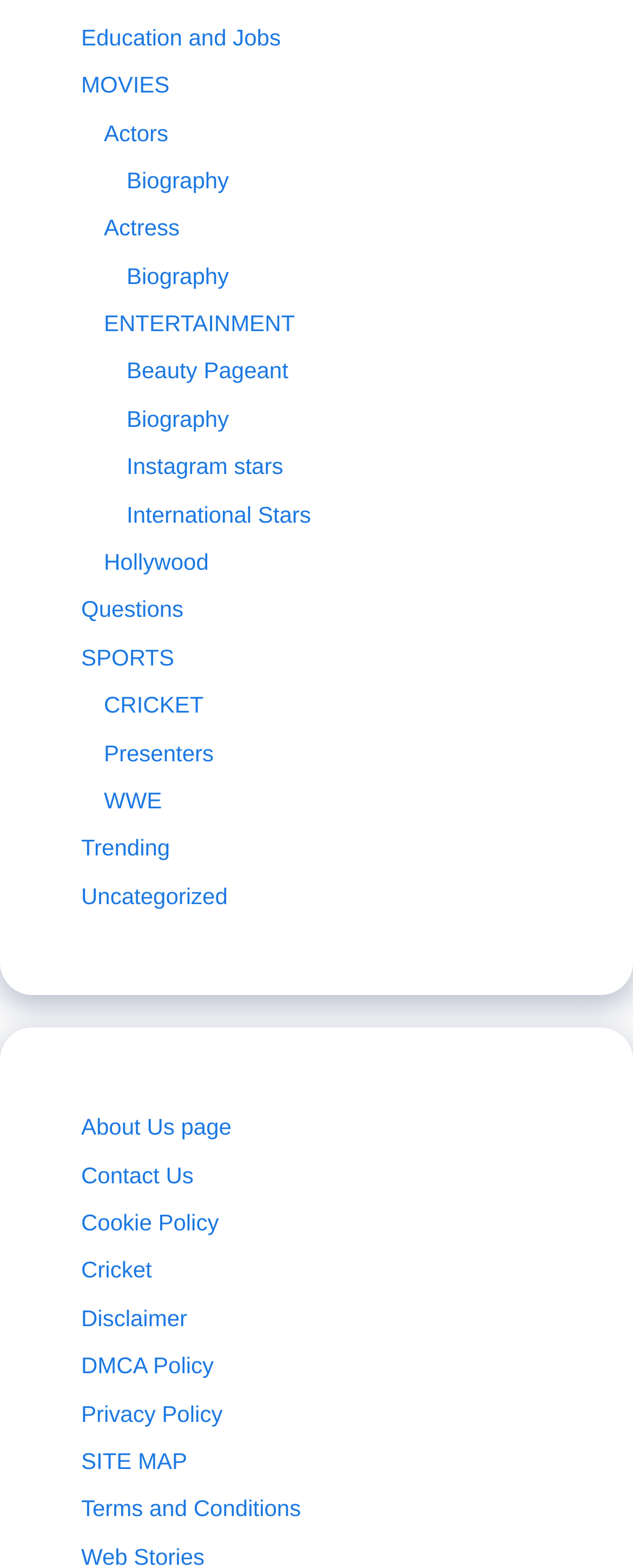Locate the bounding box coordinates of the element you need to click to accomplish the task described by this instruction: "Explore MOVIES".

[0.128, 0.046, 0.268, 0.062]